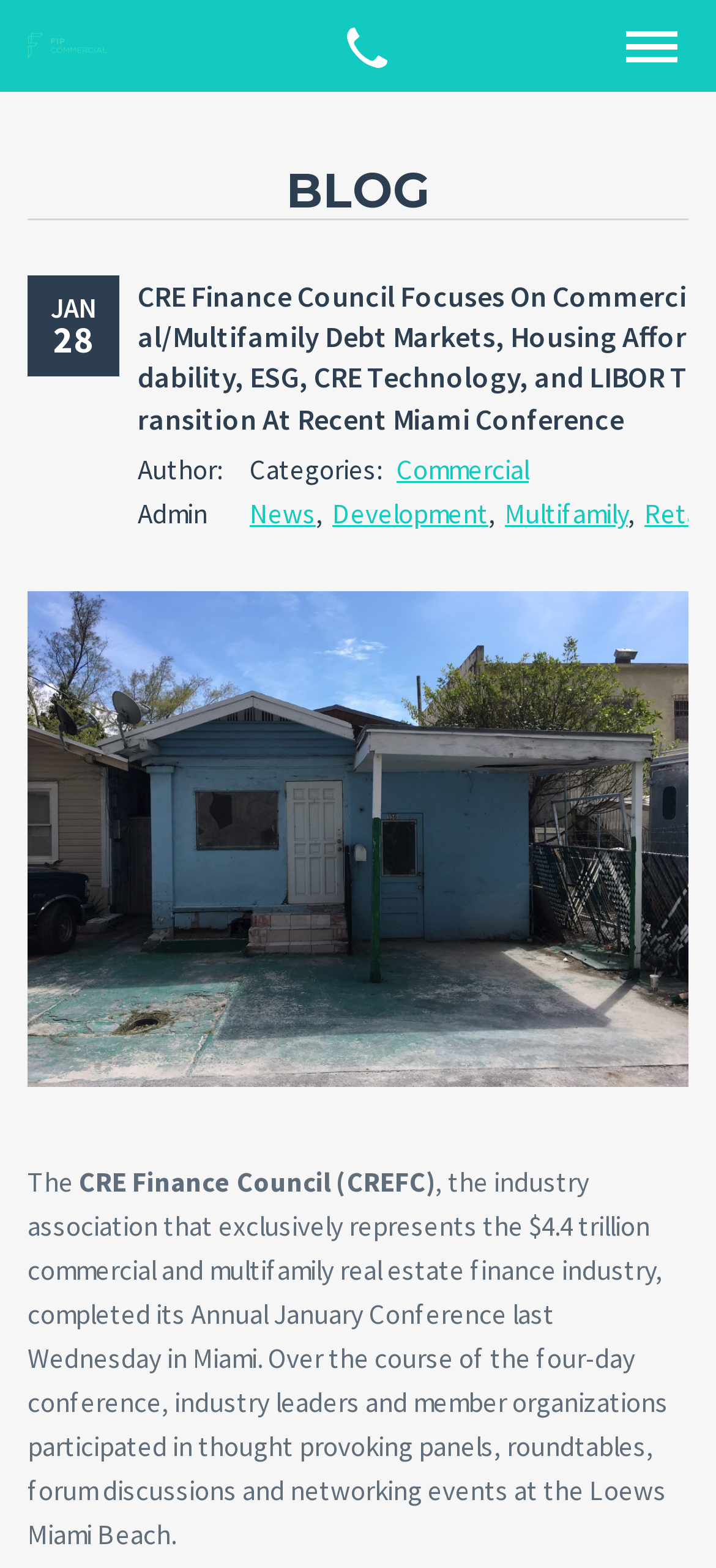Give a concise answer using one word or a phrase to the following question:
What is the category of the news article?

Commercial News